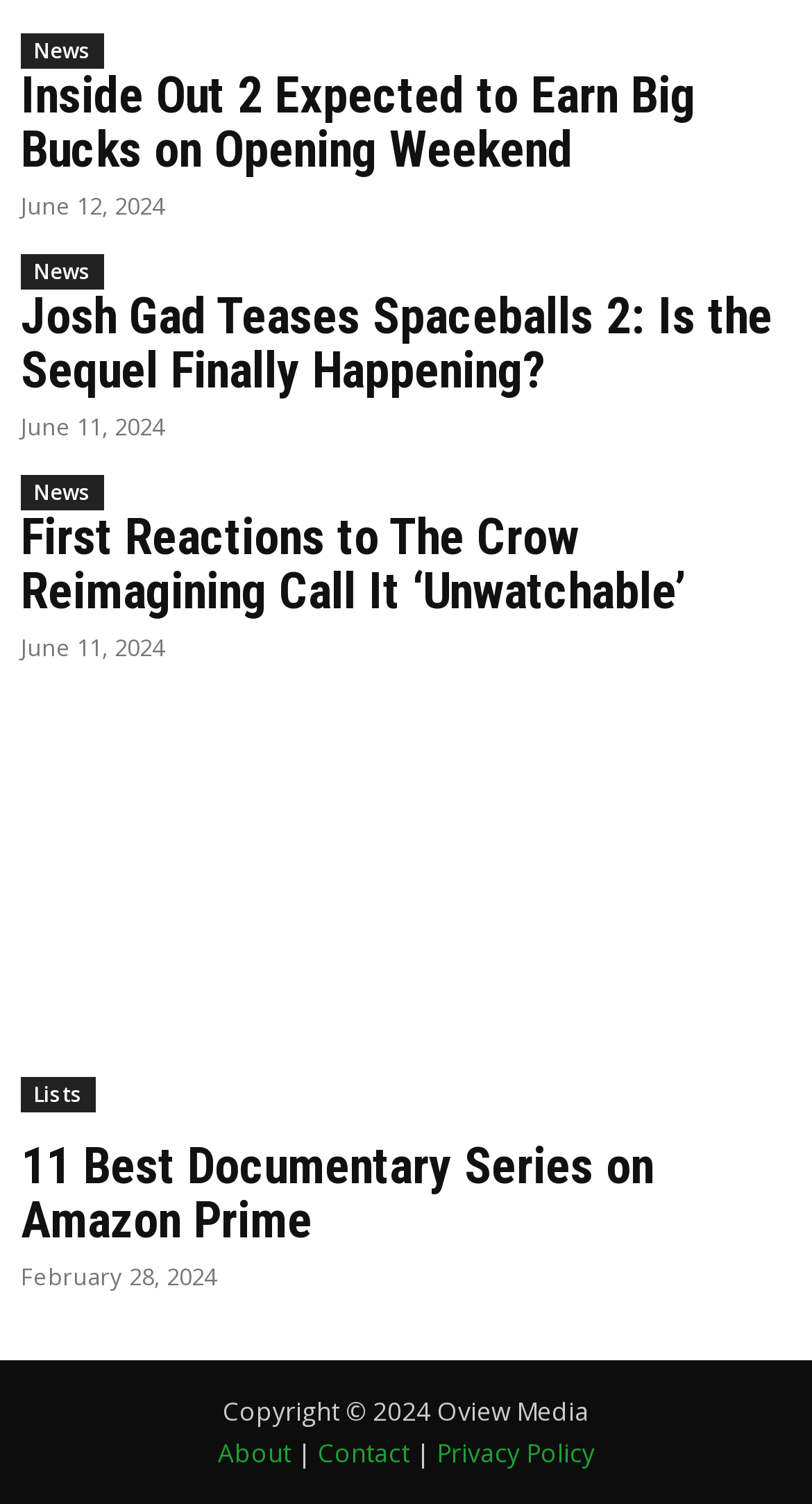Please find the bounding box coordinates of the element's region to be clicked to carry out this instruction: "Explore documentary series on Amazon Prime".

[0.026, 0.756, 0.805, 0.831]